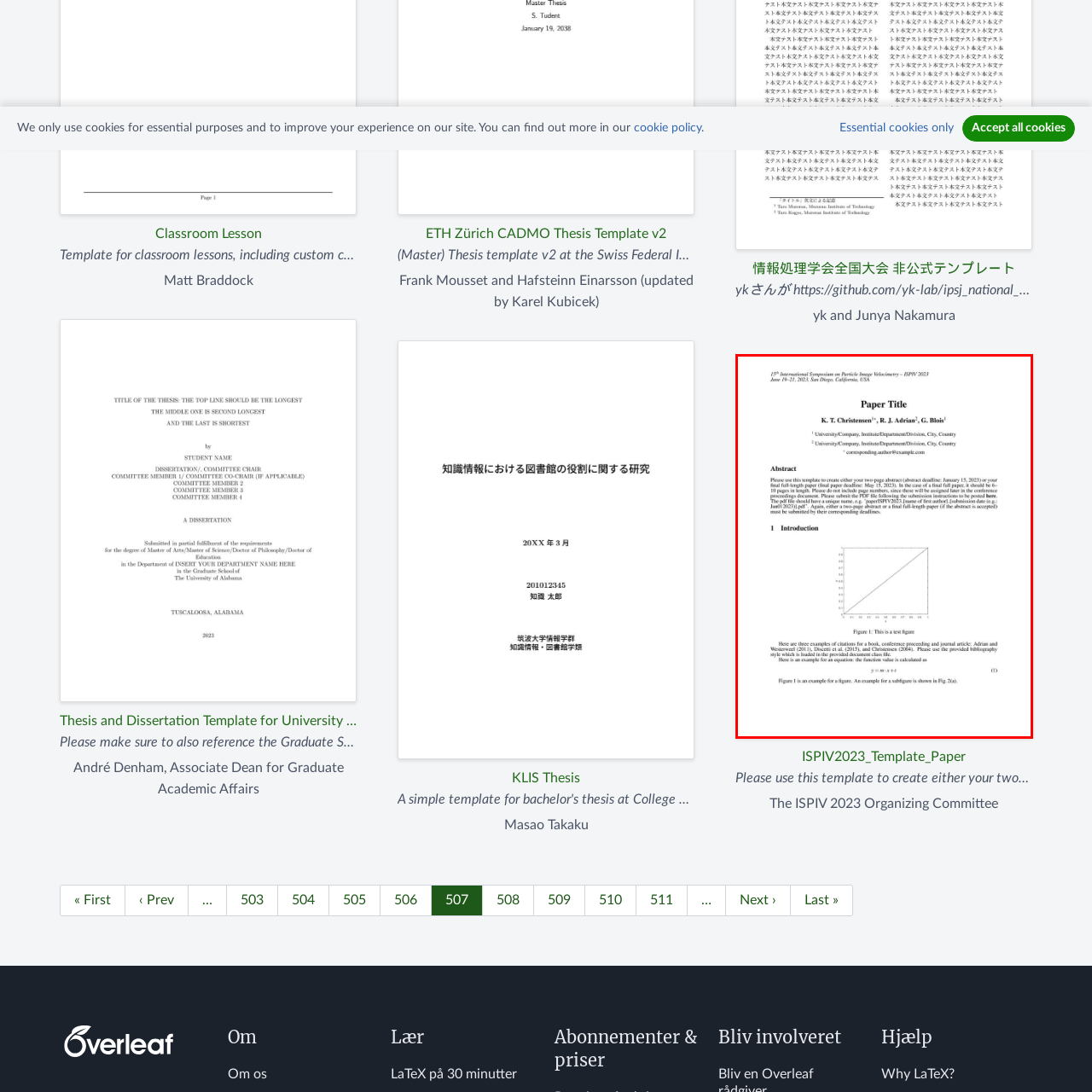What is the deadline for submission?
View the image encased in the red bounding box and respond with a detailed answer informed by the visual information.

The abstract section provides a brief overview of the research, emphasizing the importance of timely submission by January 15, 2023, which indicates the deadline for submission.